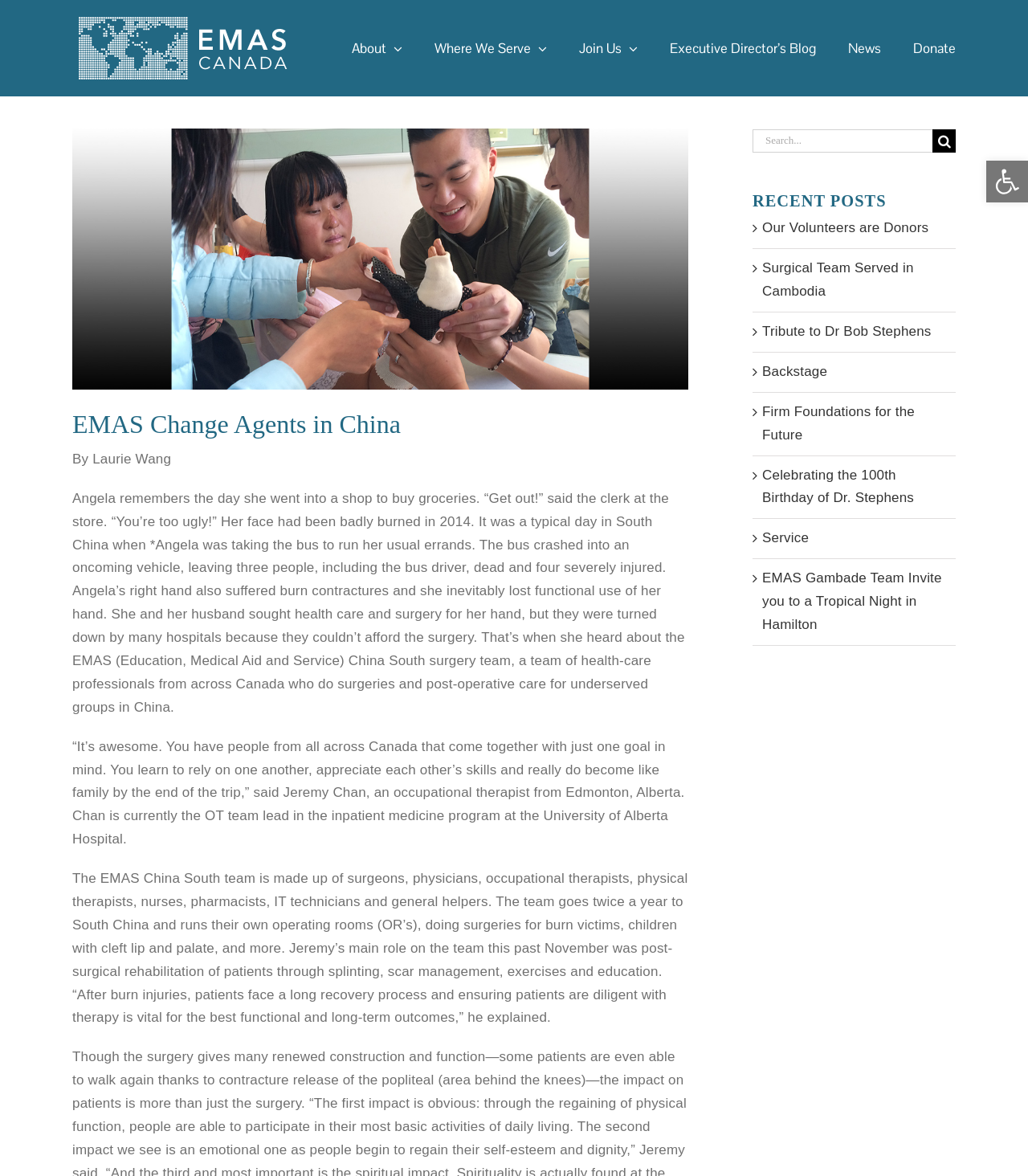Kindly provide the bounding box coordinates of the section you need to click on to fulfill the given instruction: "Go to About page".

[0.342, 0.0, 0.391, 0.081]